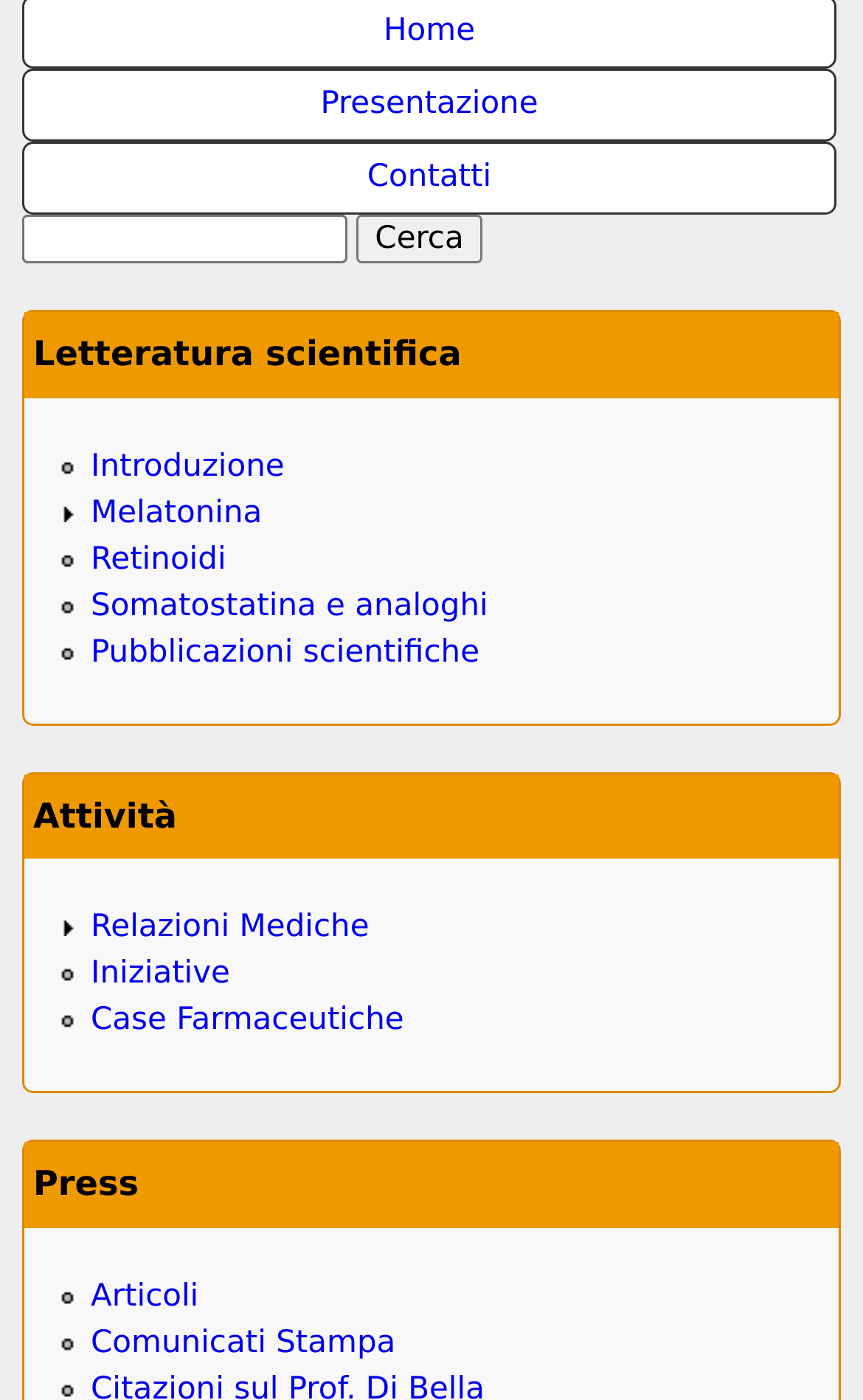What is the section about 'Relazioni Mediche'?
Refer to the screenshot and deliver a thorough answer to the question presented.

The section about 'Relazioni Mediche' is 'Attività' because it is a link element located under the heading 'Attività' with a bounding box coordinate of [0.105, 0.65, 0.428, 0.676].